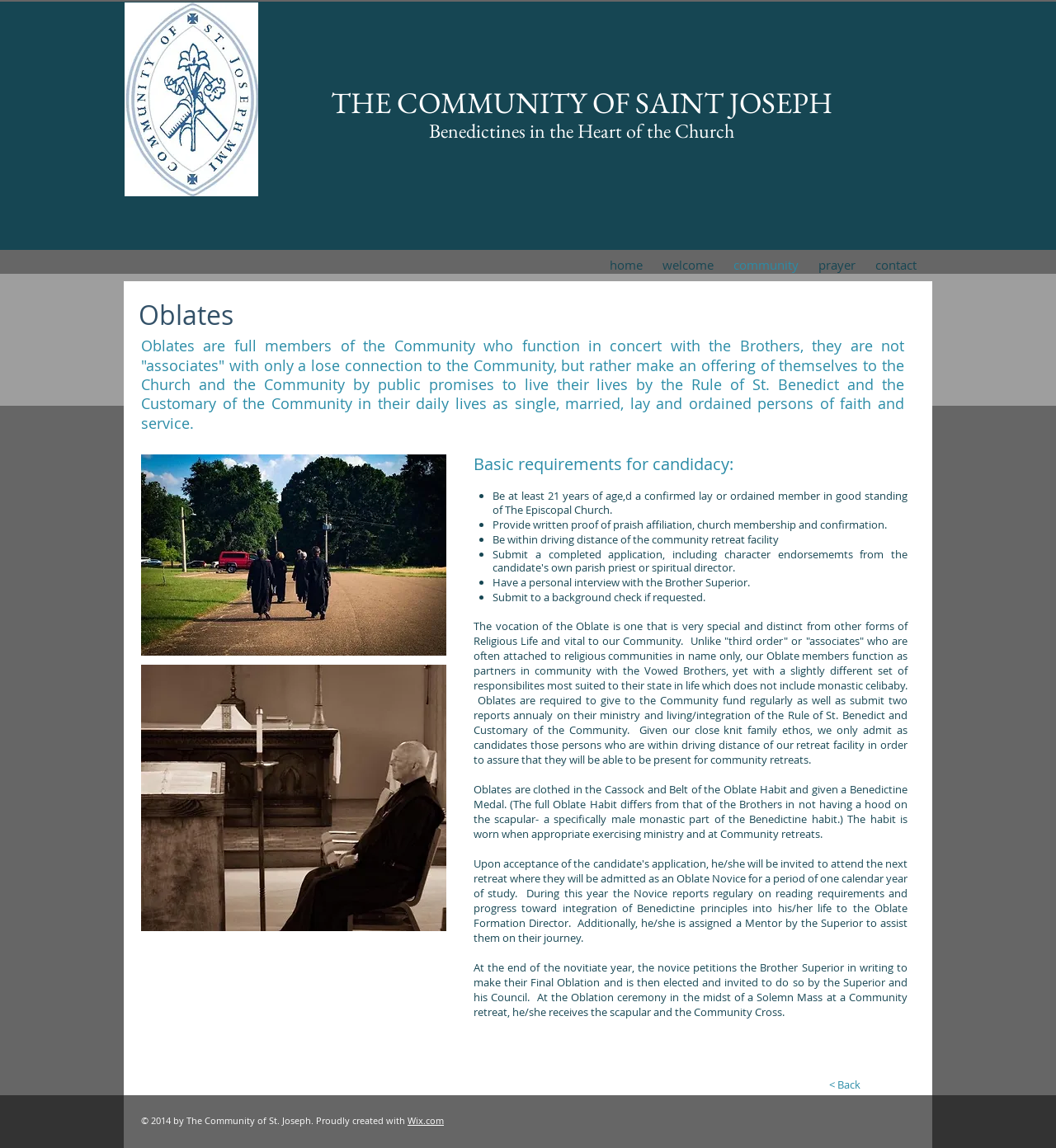Give a one-word or short-phrase answer to the following question: 
What is the purpose of Oblates?

To live by the Rule of St. Benedict